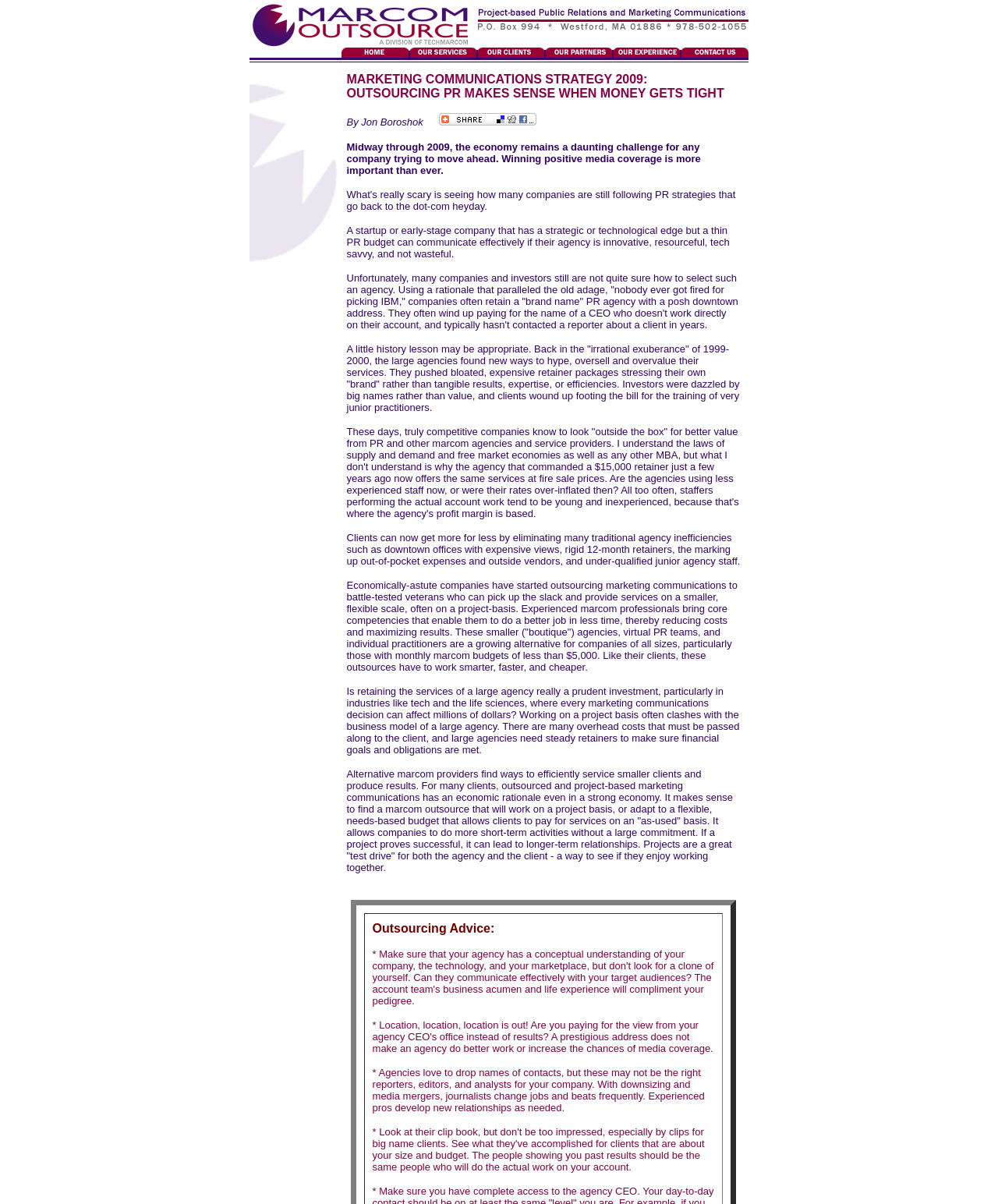Give the bounding box coordinates for the element described as: "name="nav_contact"".

[0.682, 0.045, 0.75, 0.056]